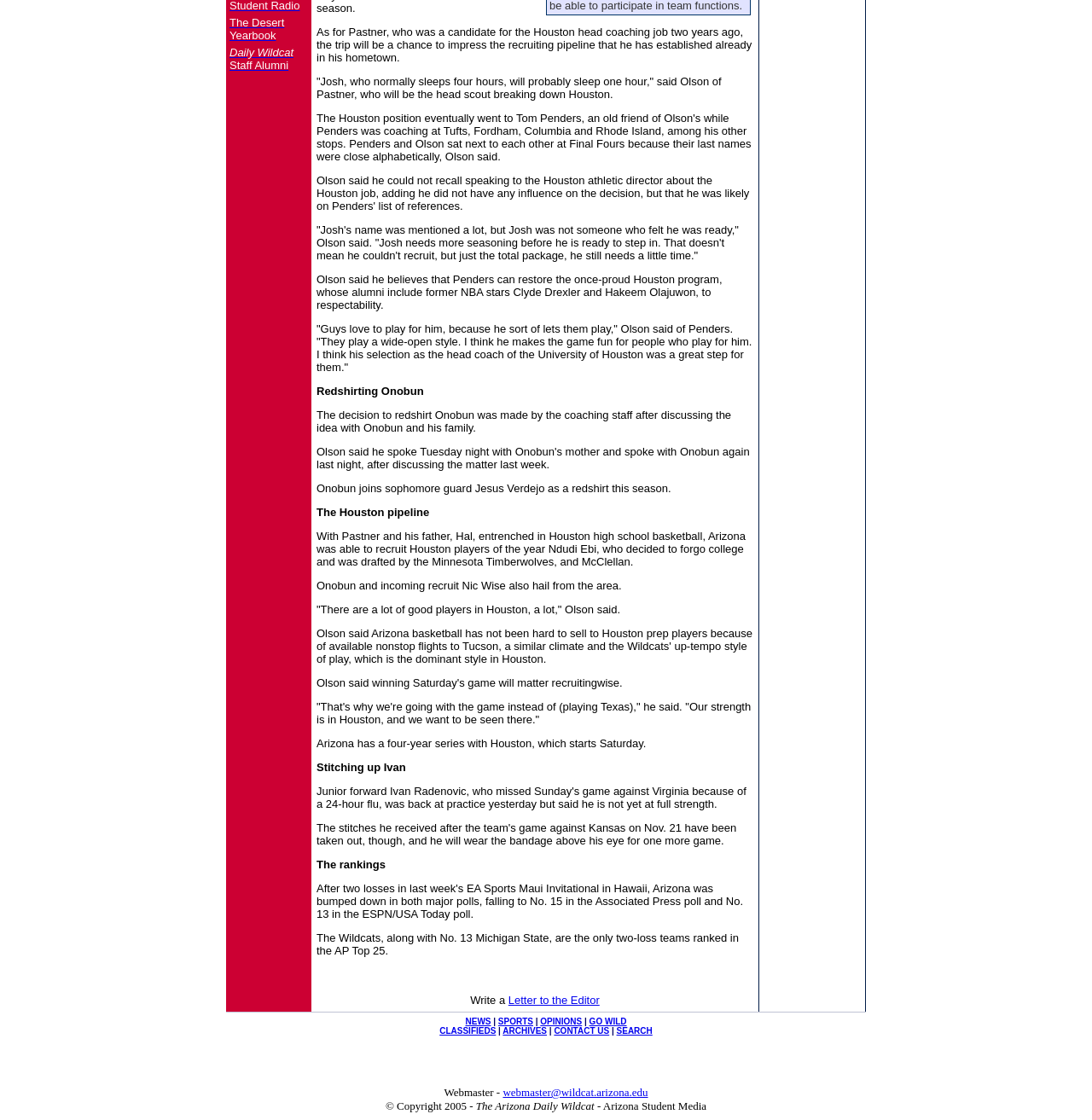Determine the bounding box coordinates for the UI element with the following description: "IBJJF". The coordinates should be four float numbers between 0 and 1, represented as [left, top, right, bottom].

None